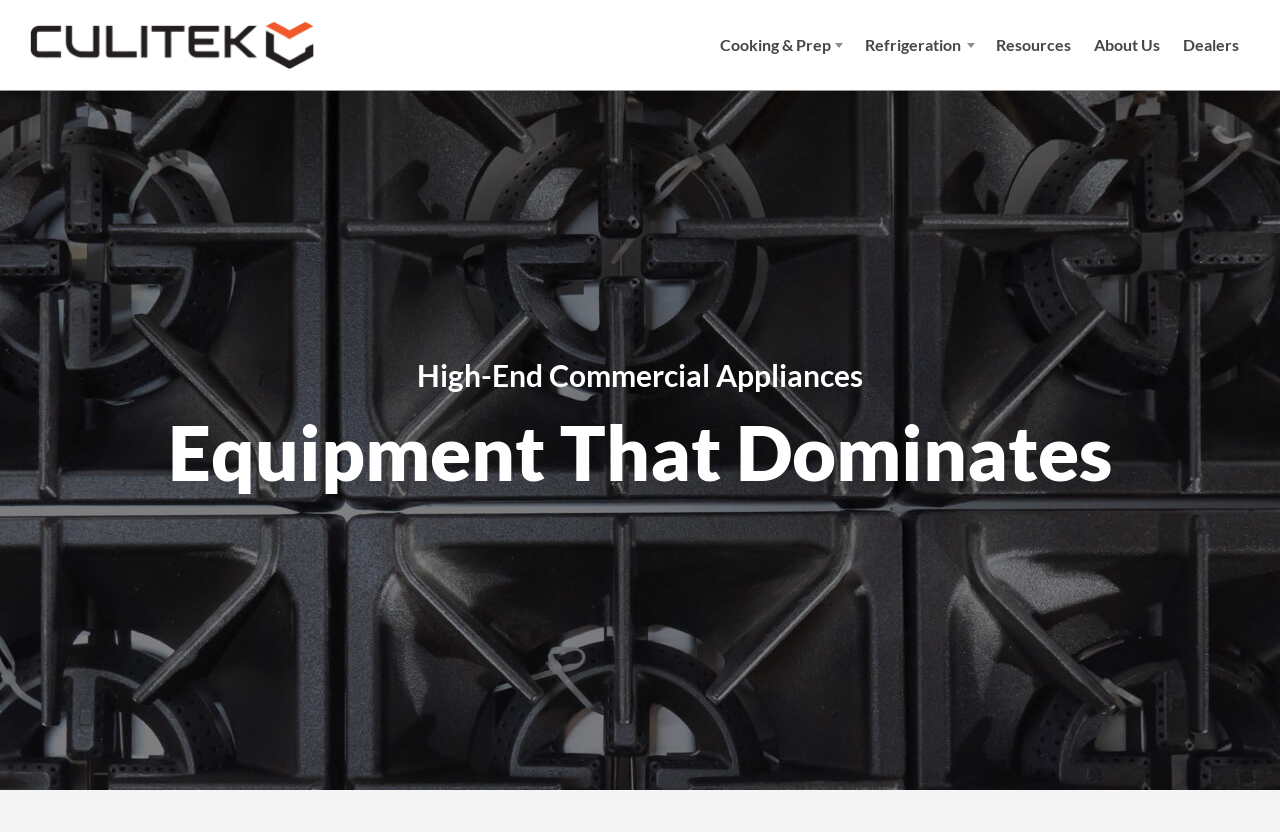Please identify the bounding box coordinates of the element's region that I should click in order to complete the following instruction: "Learn about Culitek". The bounding box coordinates consist of four float numbers between 0 and 1, i.e., [left, top, right, bottom].

[0.023, 0.025, 0.245, 0.083]